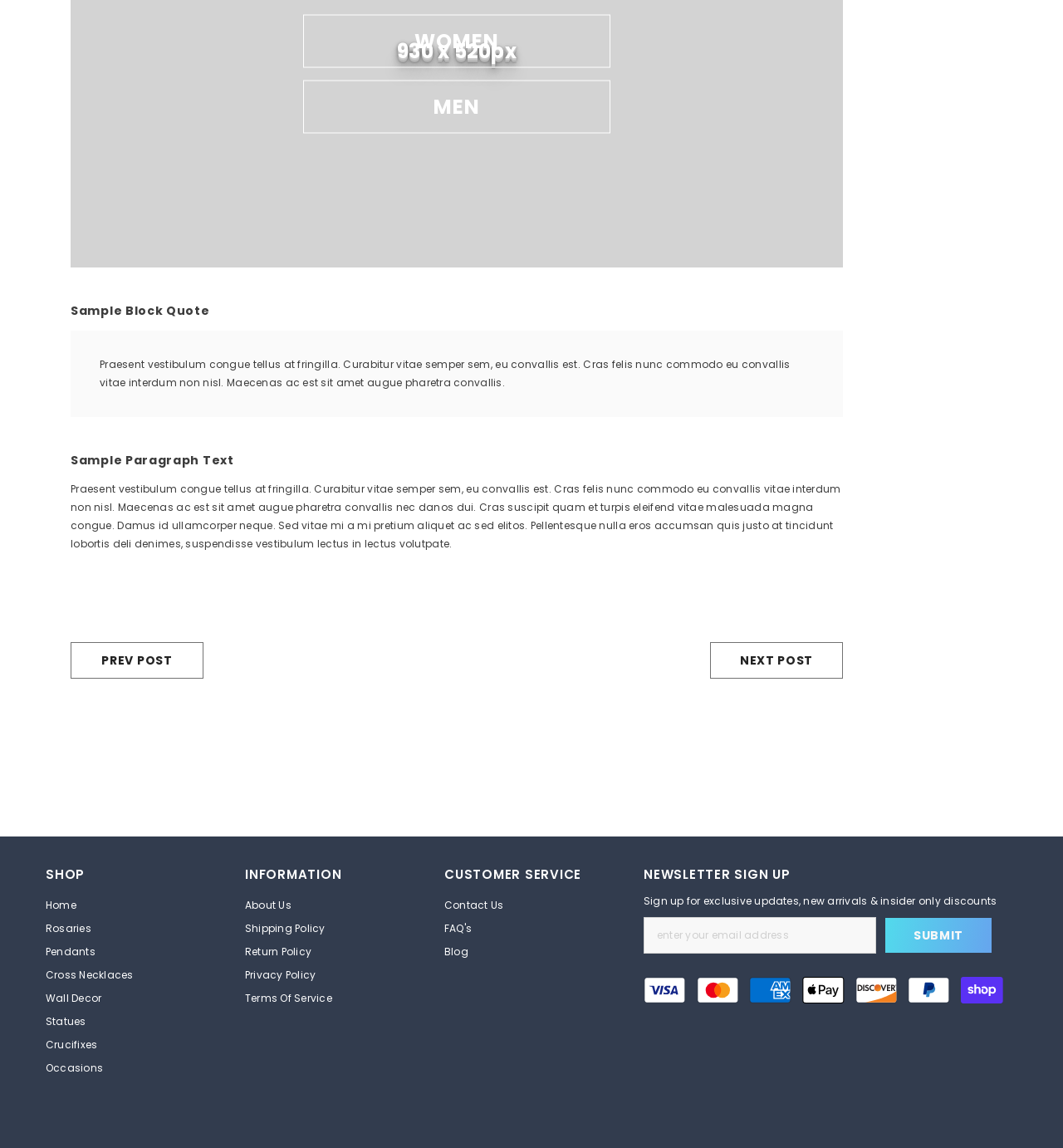What is the content of the sample block quote? Based on the screenshot, please respond with a single word or phrase.

Praesent vestibulum congue tellus at fringilla...